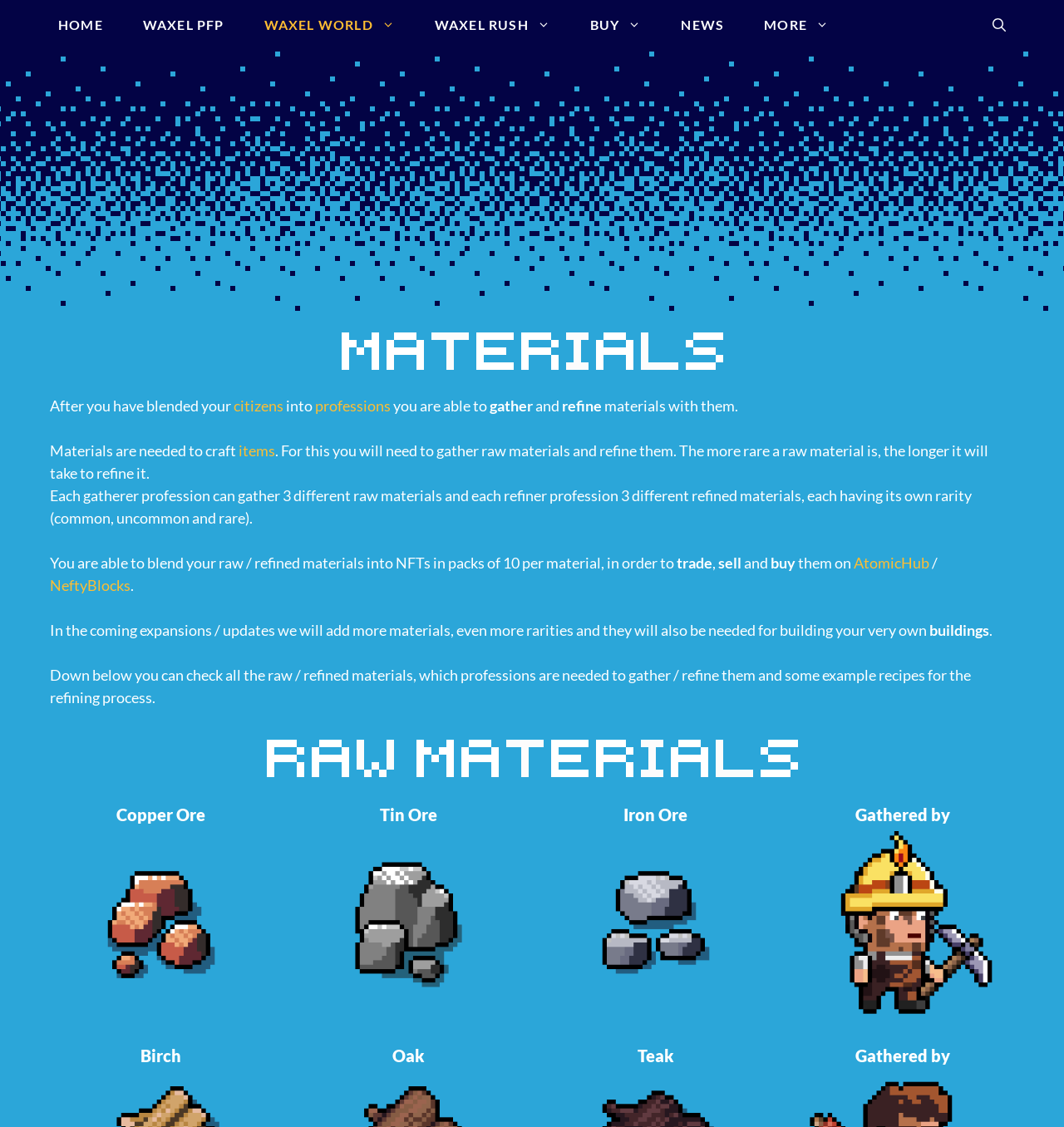Offer a meticulous description of the webpage's structure and content.

The webpage is about the Waxel World, a platform where users can gather and refine materials to craft items or trade them on the secondary market. At the top of the page, there is a navigation bar with links to different sections, including "HOME", "WAXEL PFP", "WAXEL WORLD", "WAXEL RUSH", "BUY", "NEWS", and "MORE". On the top right corner, there is a link to open a search bar.

Below the navigation bar, there is a banner with a figure and some text that explains the concept of gathering and refining materials. The text is divided into several paragraphs, explaining how users can blend their citizens into professions, gather and refine materials, and trade them on the secondary market.

The page also features a section that lists different raw and refined materials, including Copper Ore, Tin Ore, Iron Ore, and various types of wood. Each material has a heading and a figure associated with it. Additionally, there is a section that explains which professions are needed to gather and refine each material, along with some example recipes for the refining process.

Overall, the webpage provides an overview of the Waxel World platform and its features, with a focus on gathering and refining materials.